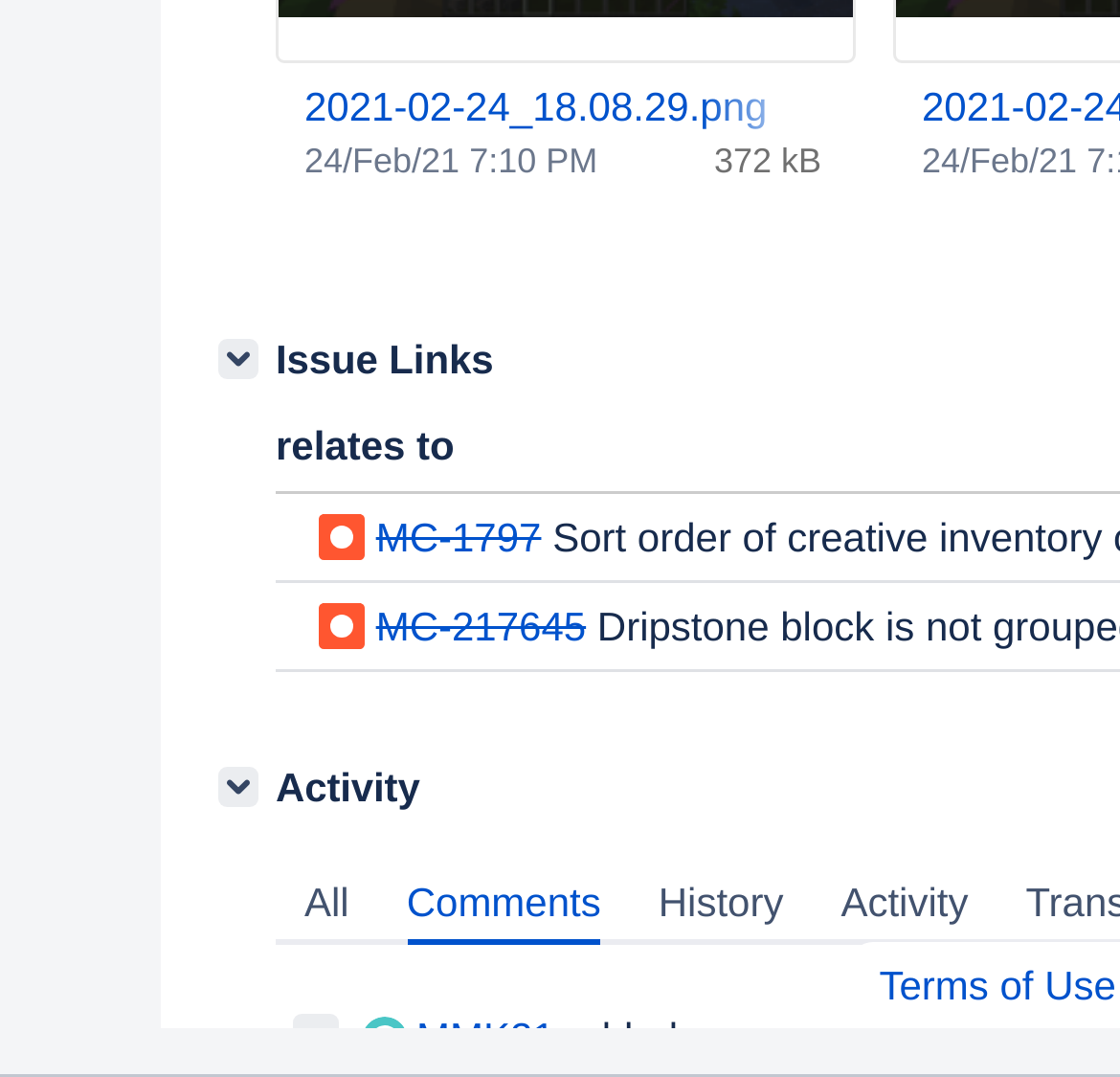What is the size of the file 2021-02-24_18.08.29.png?
Based on the image, give a one-word or short phrase answer.

372 kB